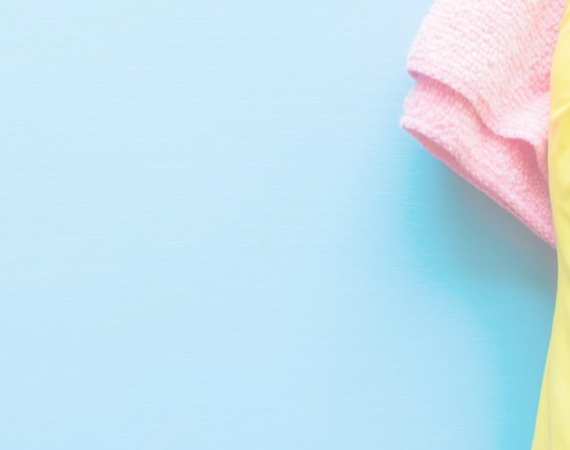With reference to the screenshot, provide a detailed response to the question below:
What type of services does 1st Choice Janitorial, Inc. offer?

The question asks about the type of services offered by 1st Choice Janitorial, Inc. According to the caption, the image aligns with the services offered by the company, which are described as 'janitorial and sanitation services tailored to diverse business environments'.